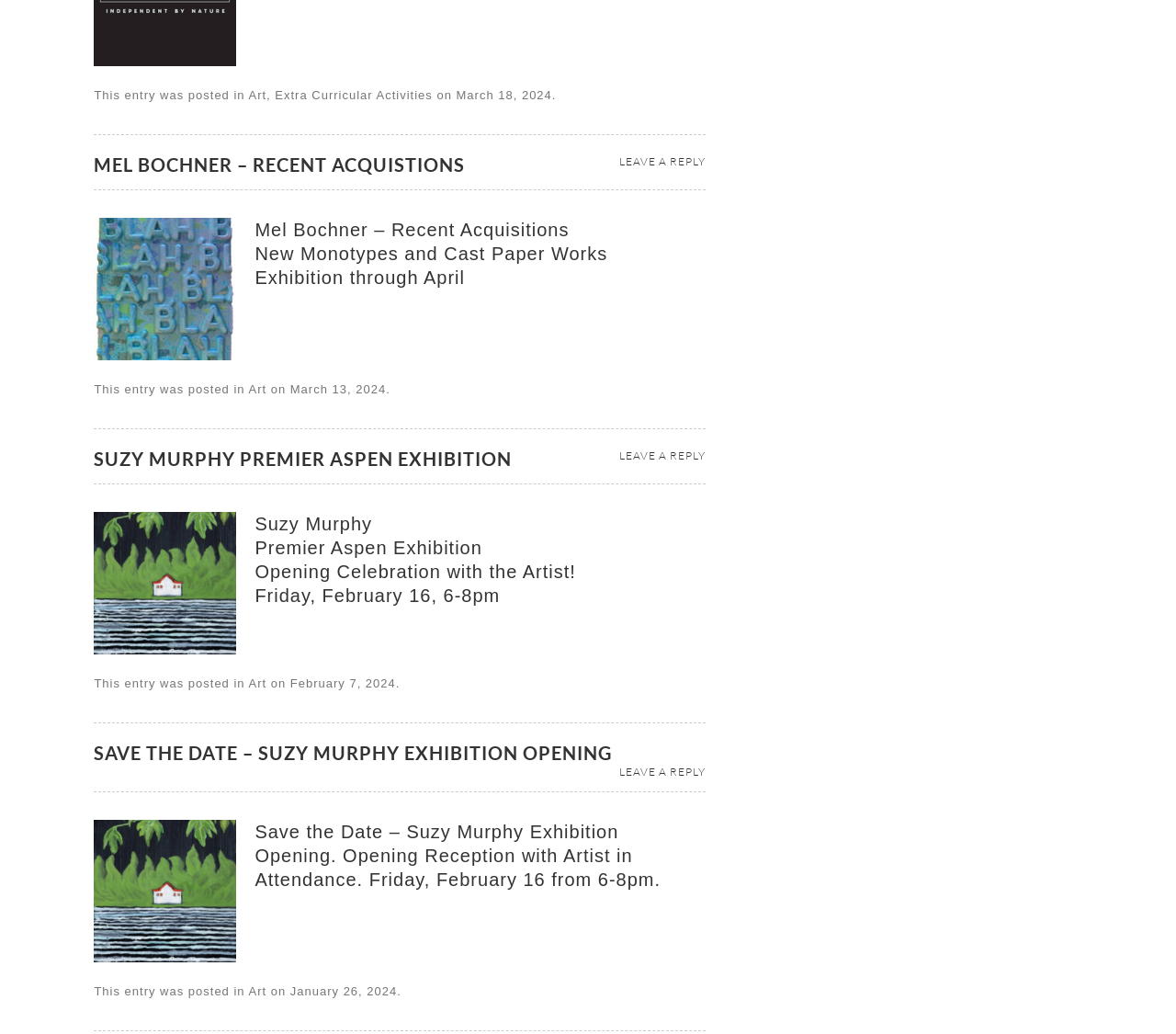Identify and provide the bounding box coordinates of the UI element described: "Suzy Murphy Premier Aspen Exhibition". The coordinates should be formatted as [left, top, right, bottom], with each number being a float between 0 and 1.

[0.08, 0.433, 0.435, 0.454]